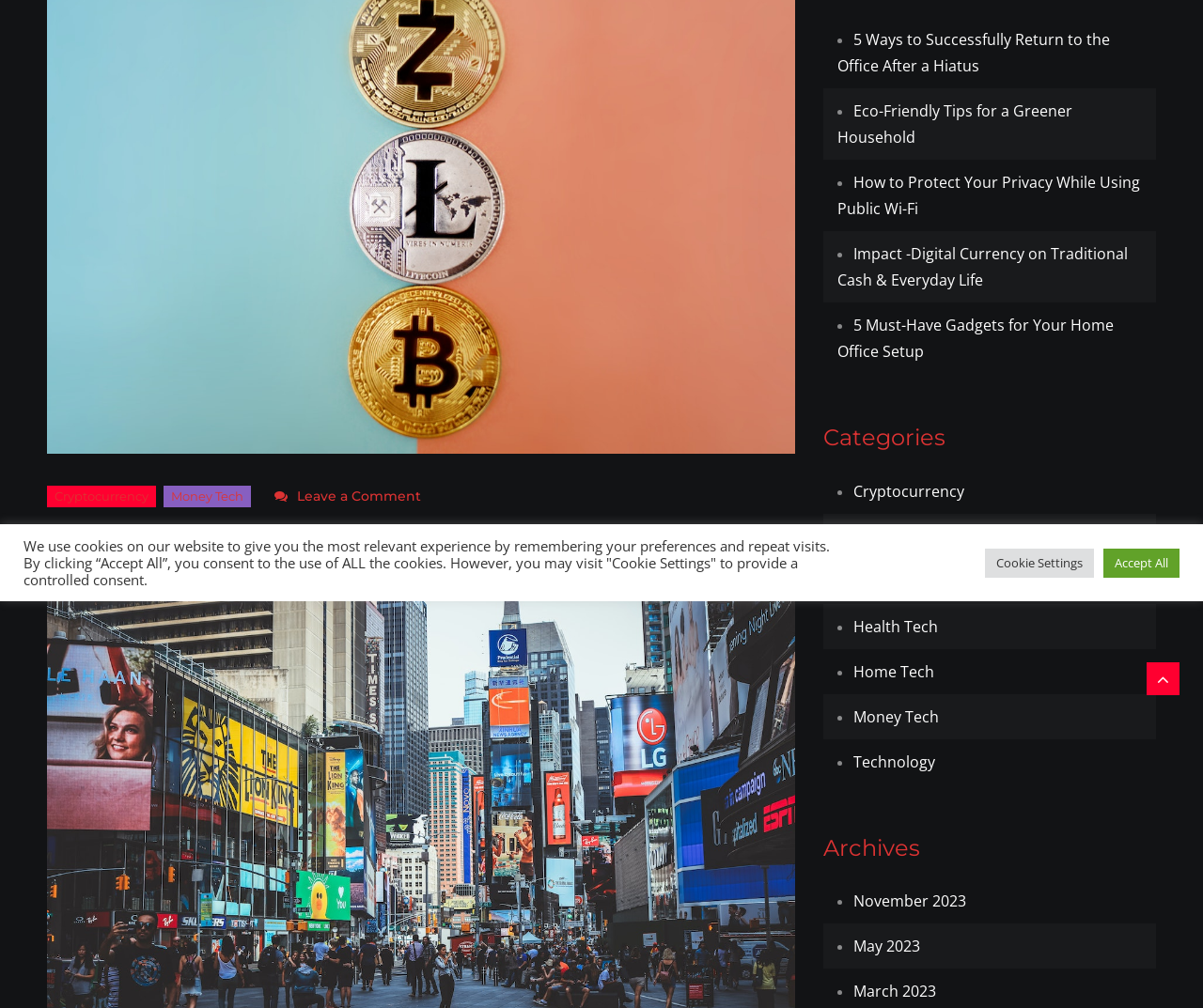Find the coordinates for the bounding box of the element with this description: "Health Tech".

[0.709, 0.611, 0.78, 0.631]